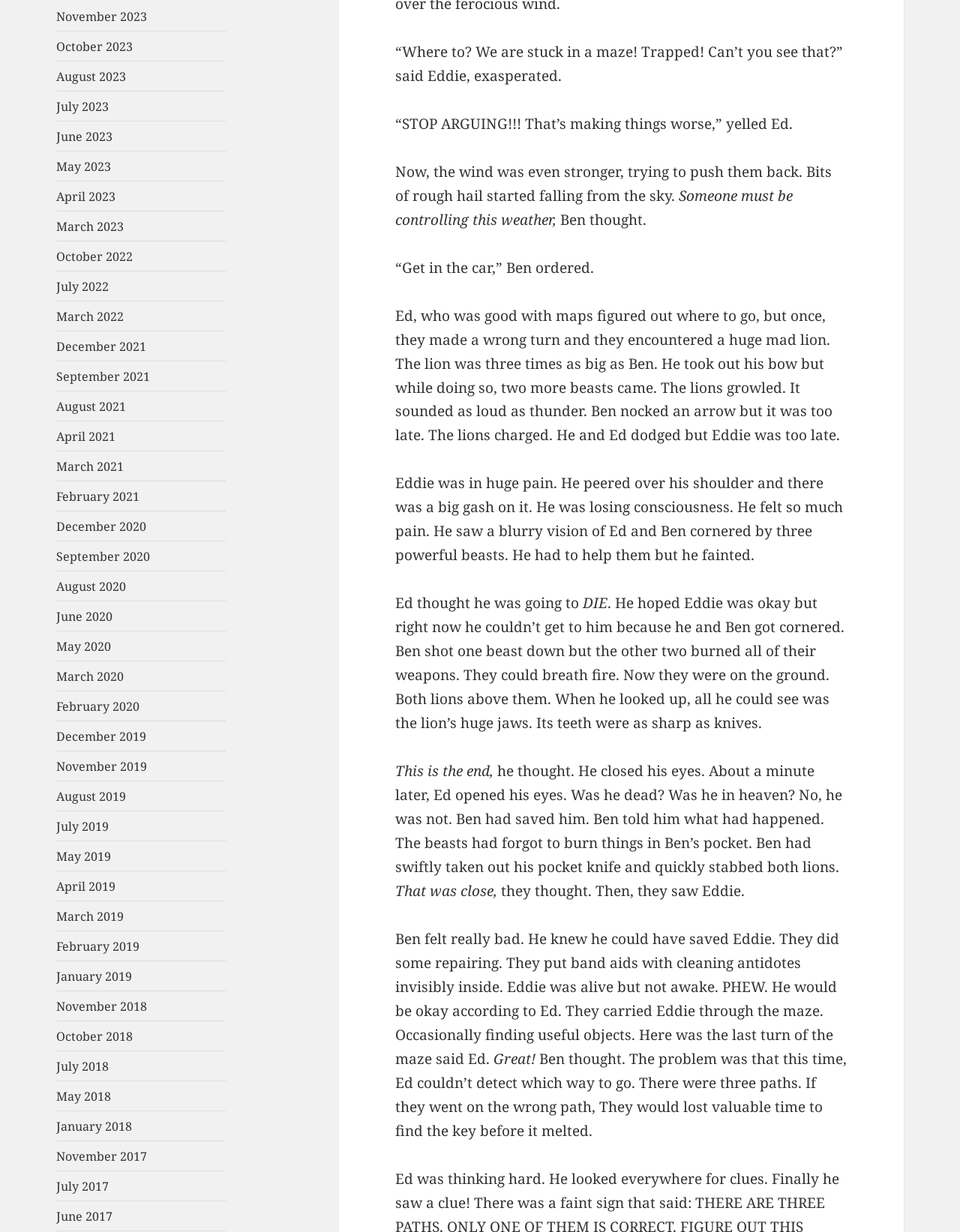What is the last sentence of the story?
Using the image as a reference, deliver a detailed and thorough answer to the question.

I read the entire story and found the last sentence, which is 'There were three paths.' It is part of the conversation between Ben and Ed about navigating the maze.